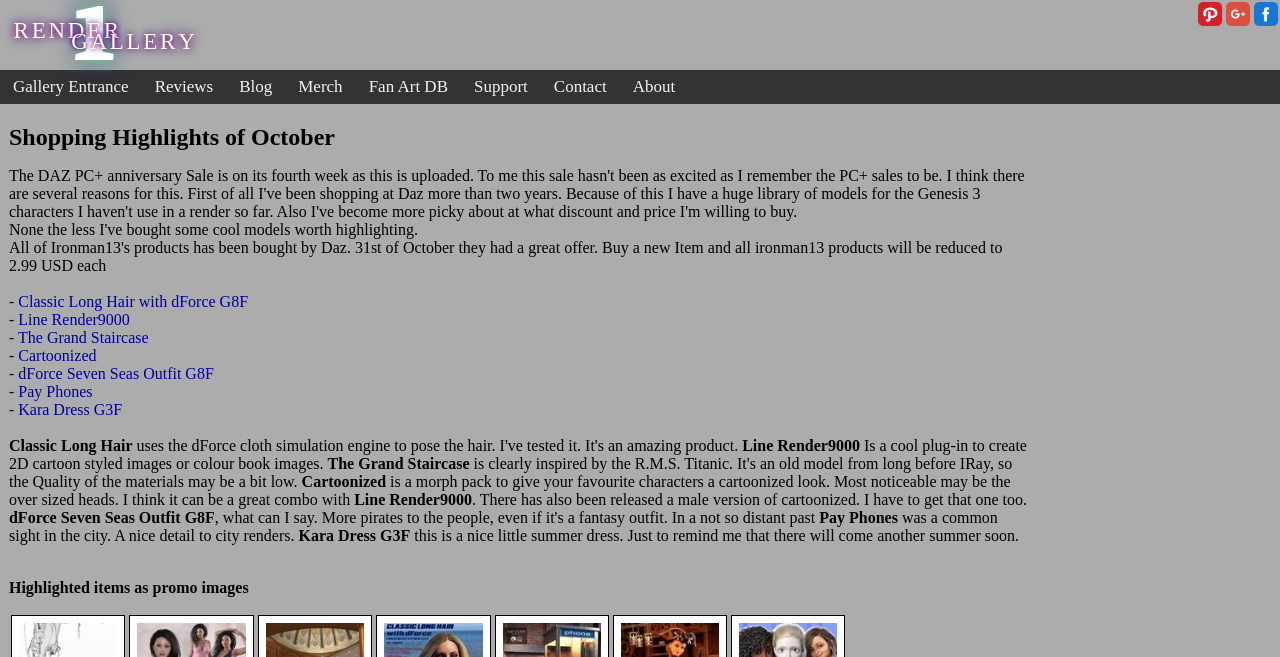Can you identify the bounding box coordinates of the clickable region needed to carry out this instruction: 'Check out the Classic Long Hair with dForce G8F'? The coordinates should be four float numbers within the range of 0 to 1, stated as [left, top, right, bottom].

[0.014, 0.446, 0.194, 0.472]